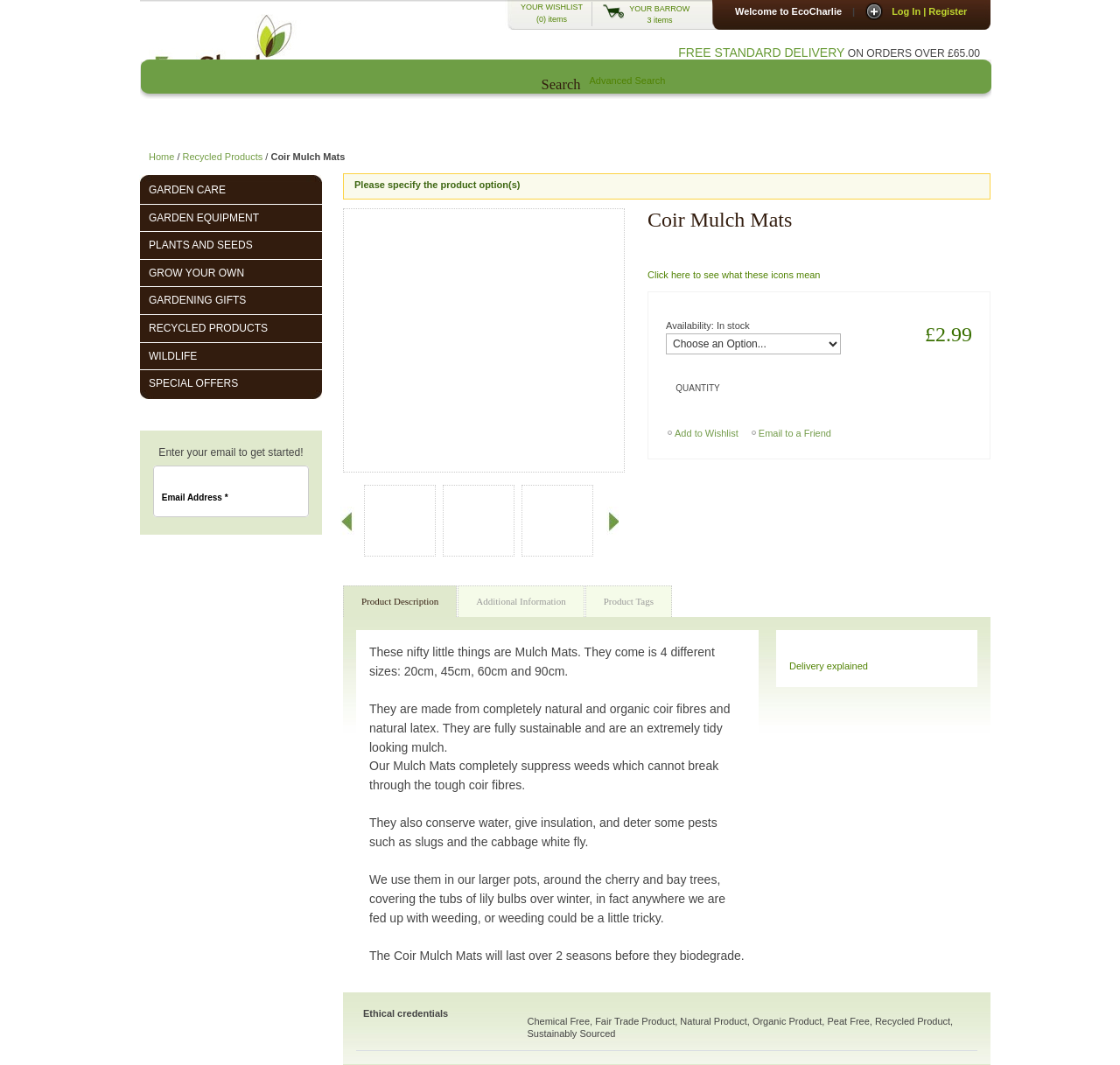Identify the bounding box coordinates of the region I need to click to complete this instruction: "Click on the 'YOUR WISHLIST' link".

[0.457, 0.002, 0.529, 0.025]